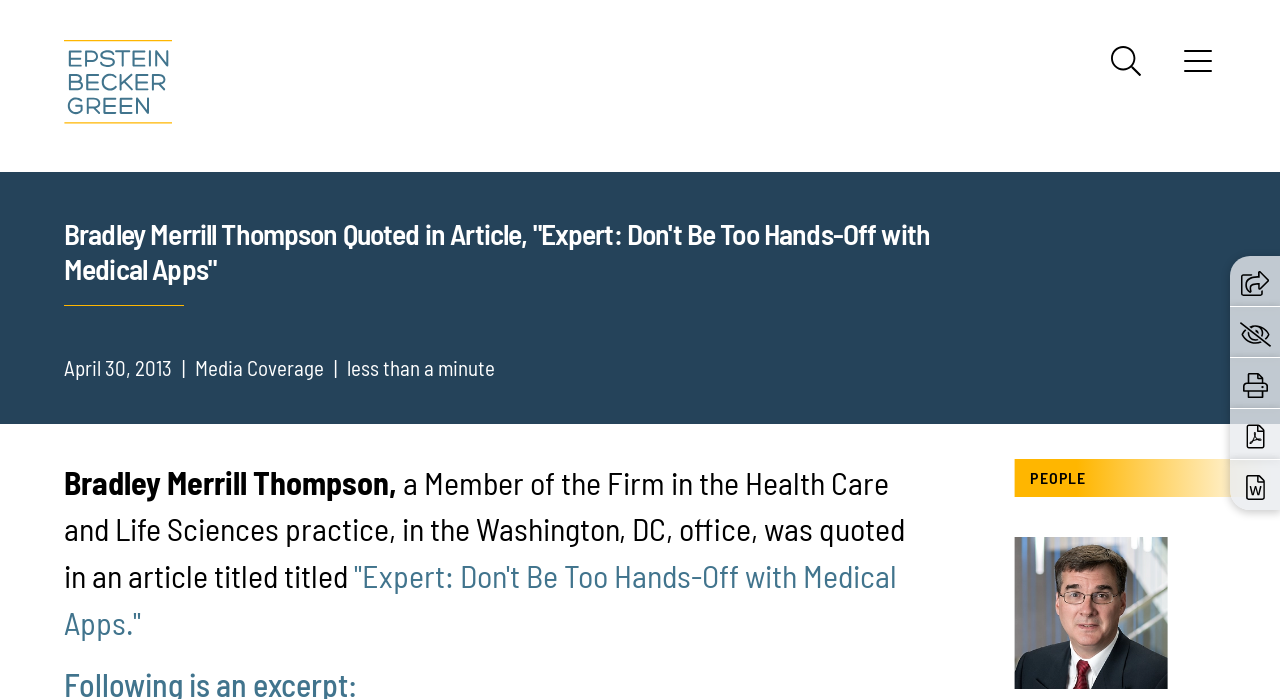Based on the image, provide a detailed response to the question:
What is the name of the law firm?

The name of the law firm can be found in the top-left corner of the webpage, where it is written as 'Epstein Becker & Green, P.C.' next to the firm's logo.